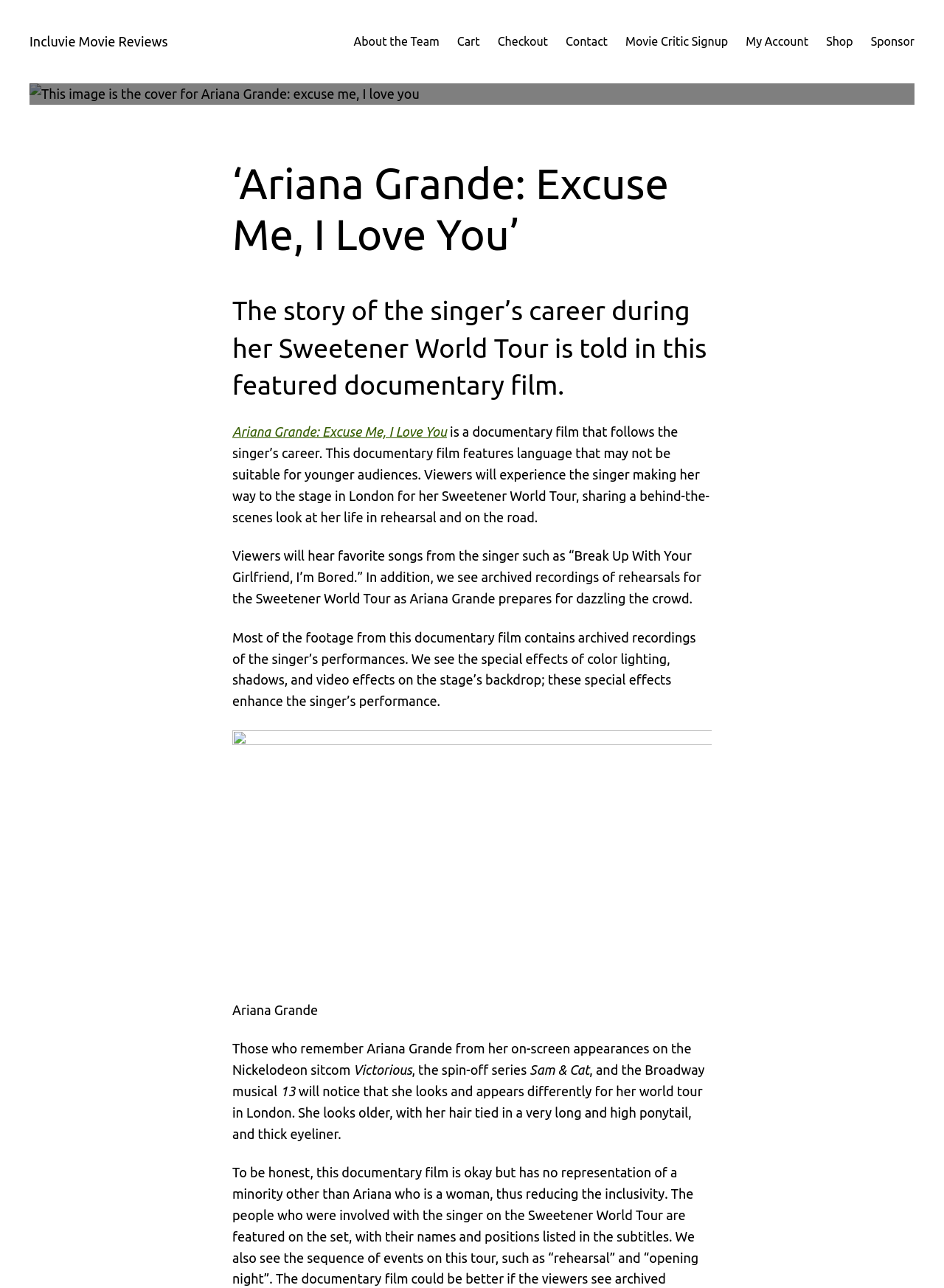What is the name of the tour featured in the documentary film? Observe the screenshot and provide a one-word or short phrase answer.

Sweetener World Tour